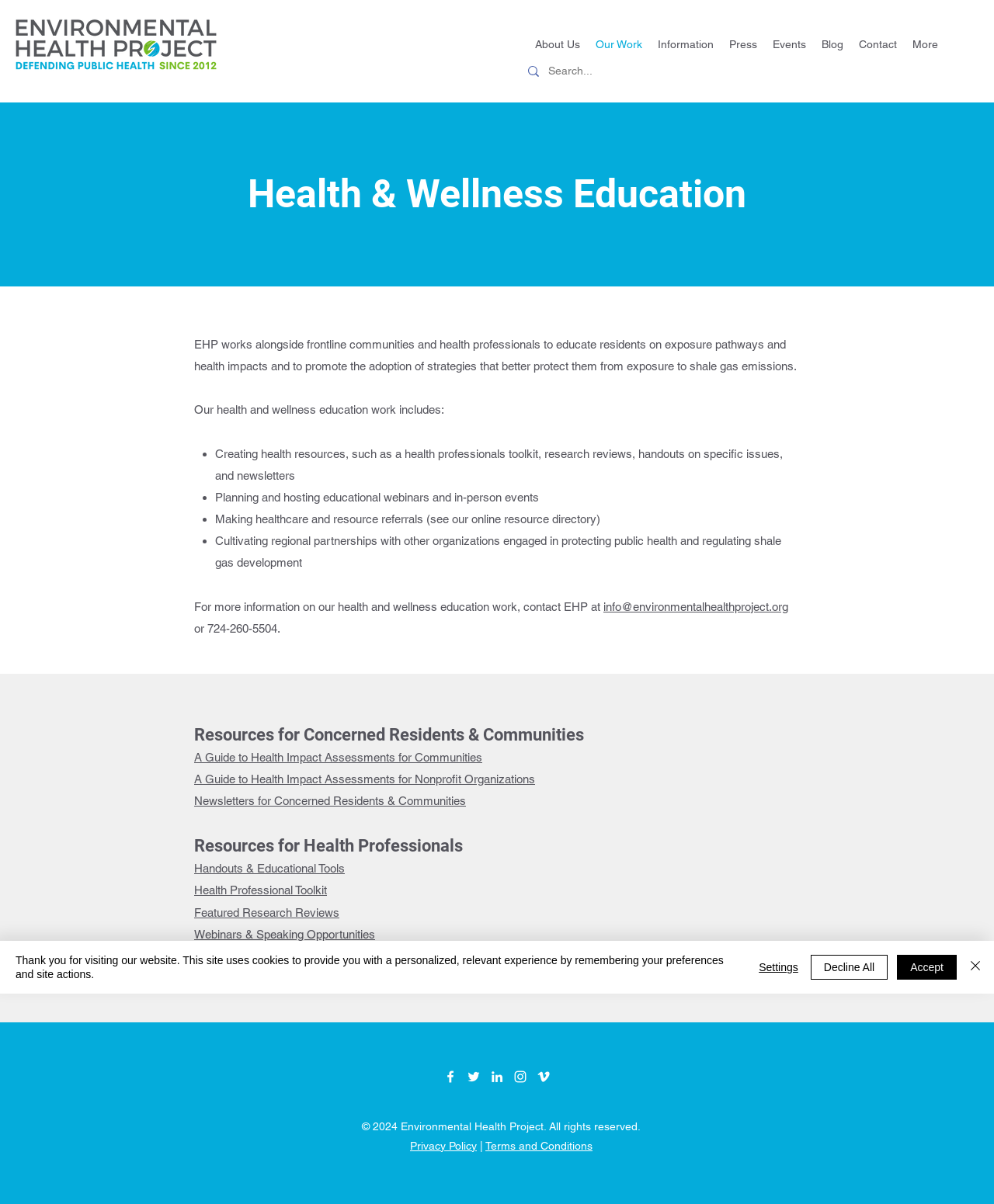Determine the bounding box coordinates for the HTML element described here: "More".

[0.91, 0.027, 0.952, 0.046]